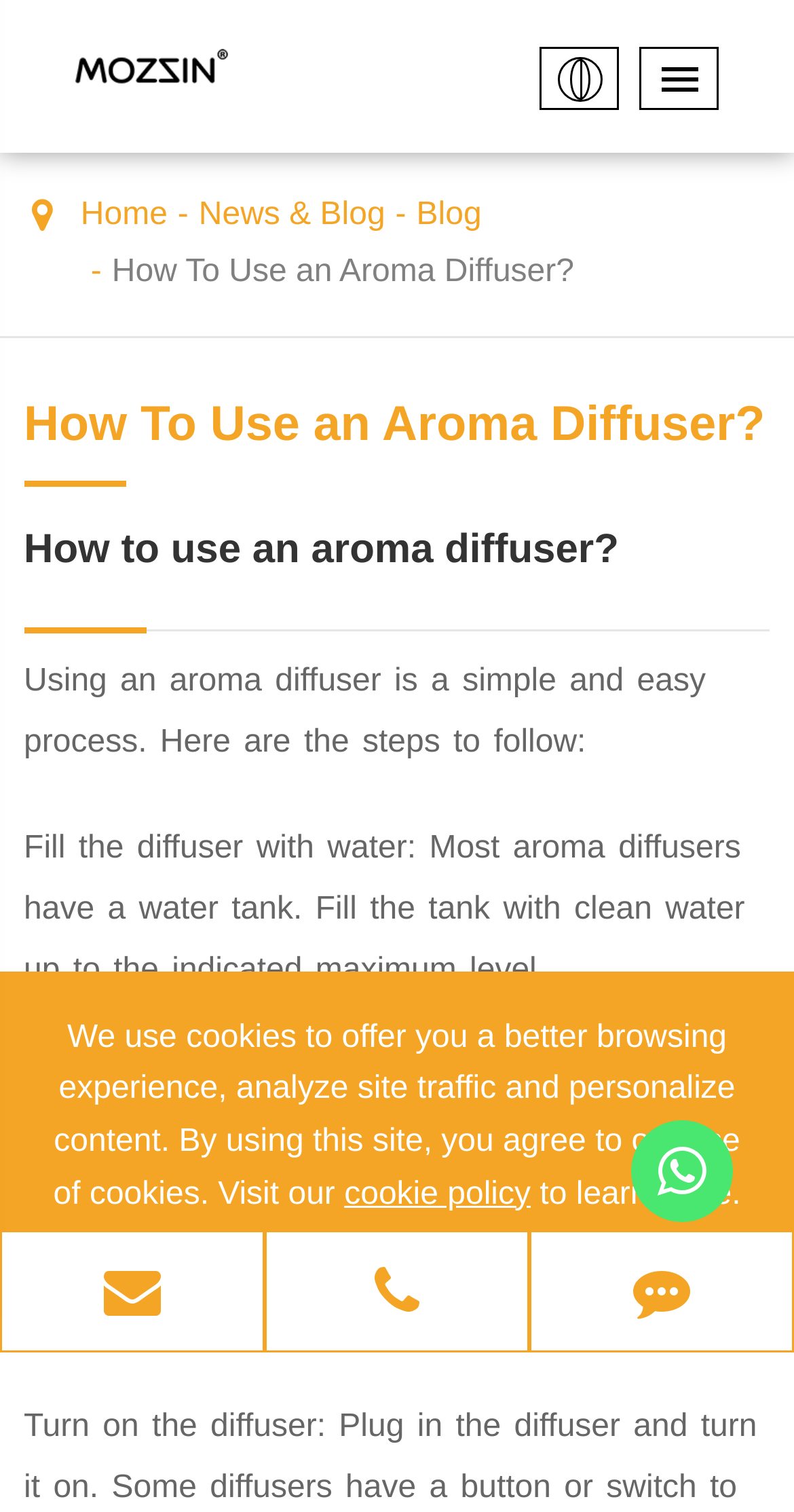Please identify the bounding box coordinates of where to click in order to follow the instruction: "Click the 'Home' link".

[0.102, 0.124, 0.211, 0.162]